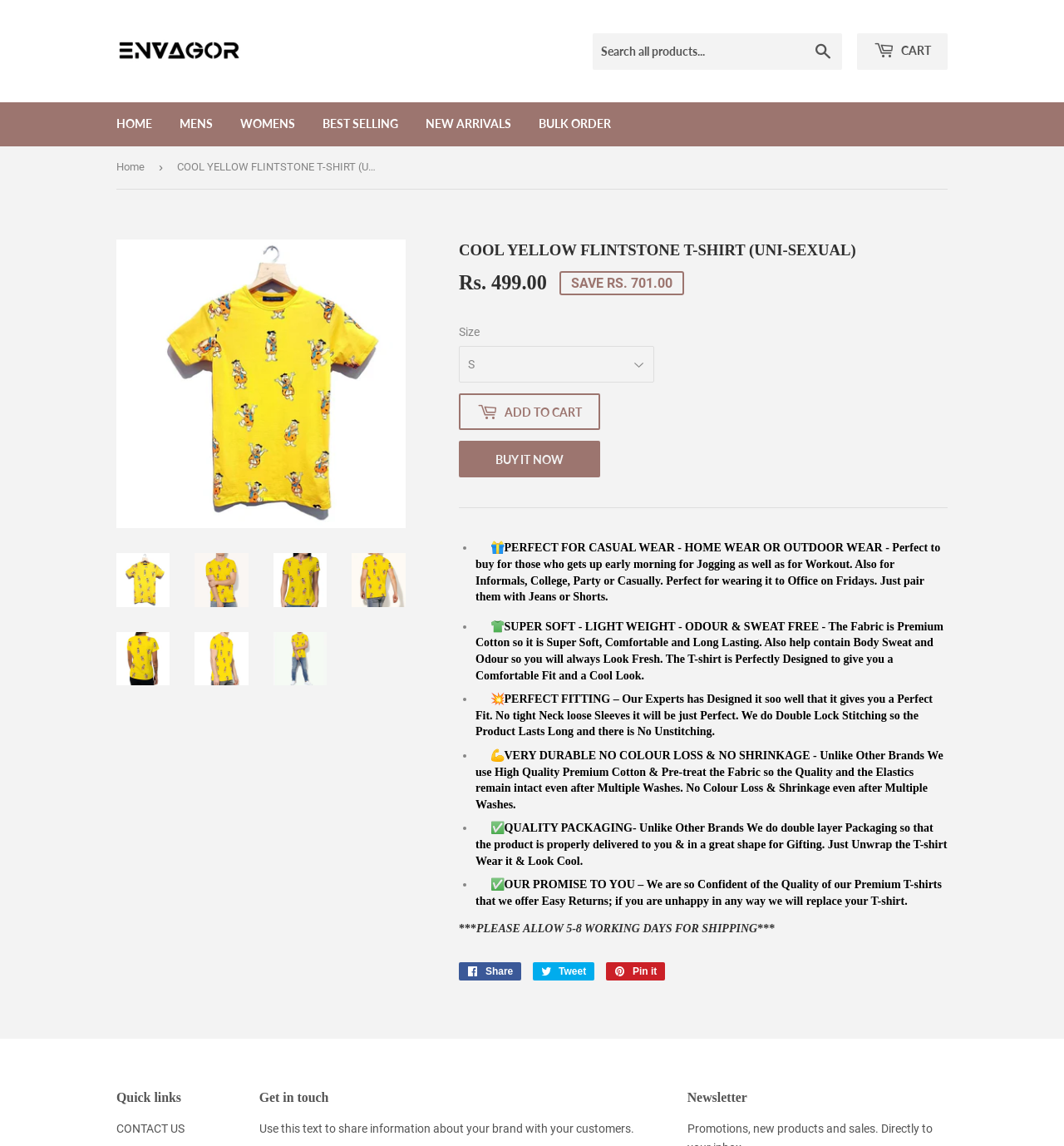Respond with a single word or phrase for the following question: 
What is the return policy of the product?

Easy returns